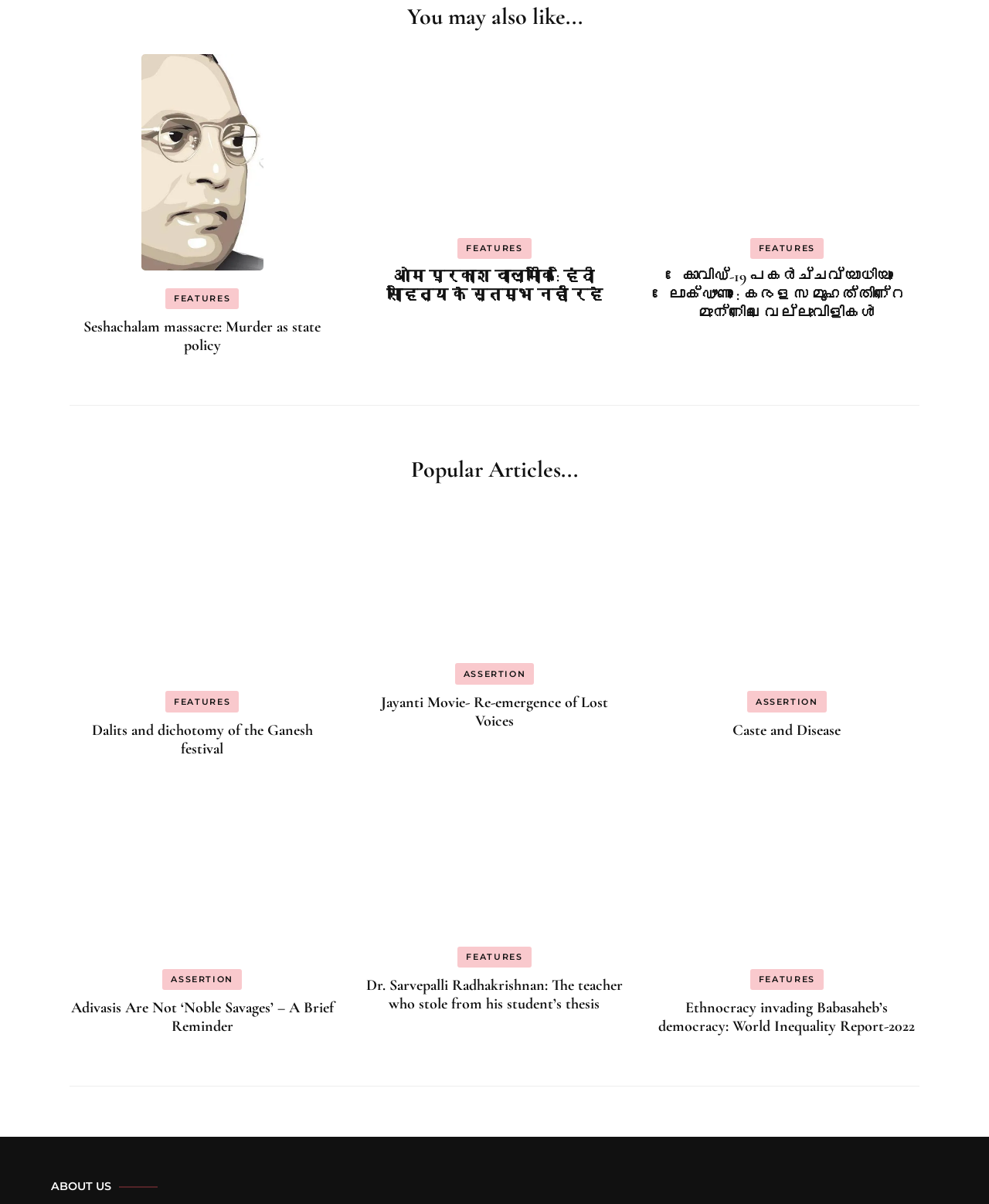Provide the bounding box coordinates of the area you need to click to execute the following instruction: "Check the 'Jayanti Movie- Re-emergence of Lost Voices' article".

[0.366, 0.599, 0.634, 0.63]